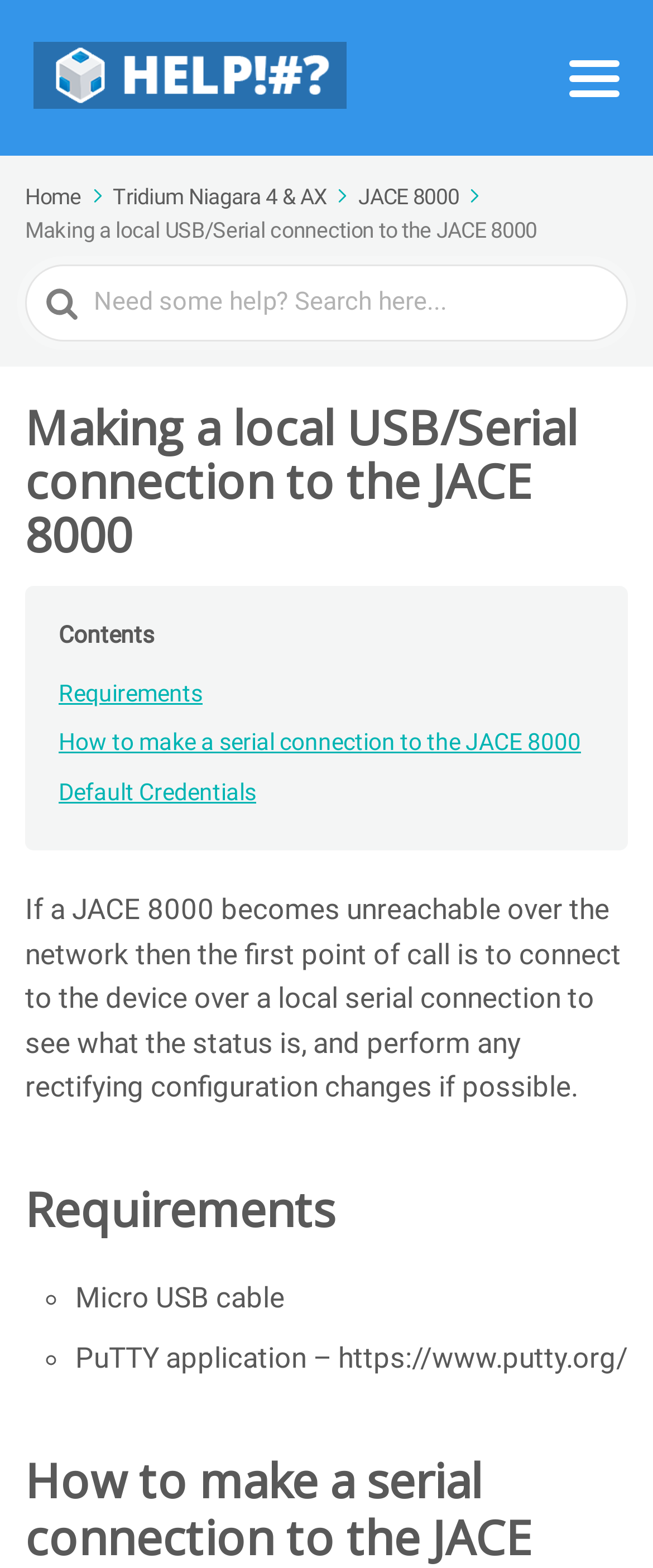Locate the UI element described as follows: "alt="One Sightsolutions HELP!#?"". Return the bounding box coordinates as four float numbers between 0 and 1 in the order [left, top, right, bottom].

[0.051, 0.027, 0.531, 0.073]